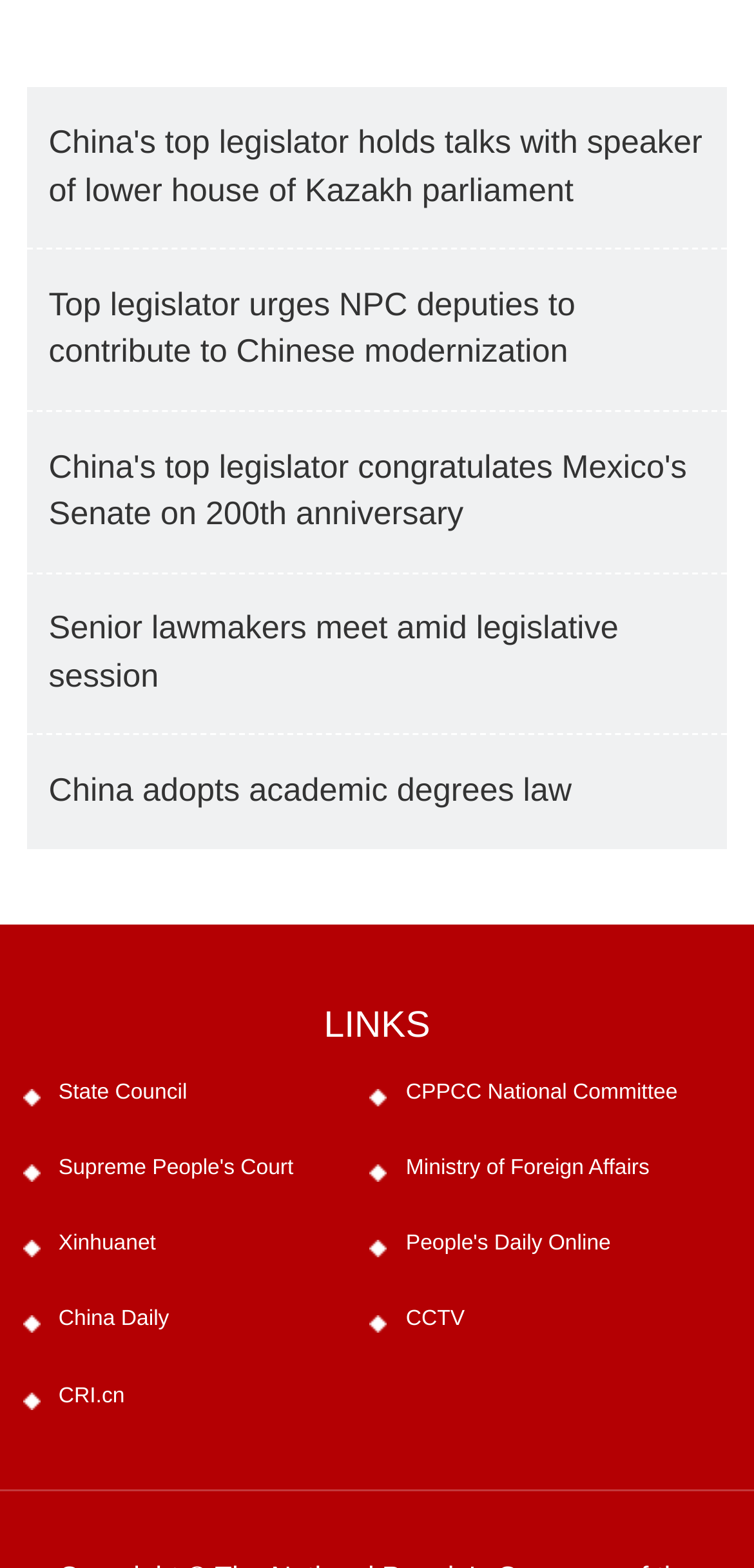Find the bounding box coordinates of the element you need to click on to perform this action: 'Visit the State Council website'. The coordinates should be represented by four float values between 0 and 1, in the format [left, top, right, bottom].

[0.078, 0.689, 0.248, 0.704]